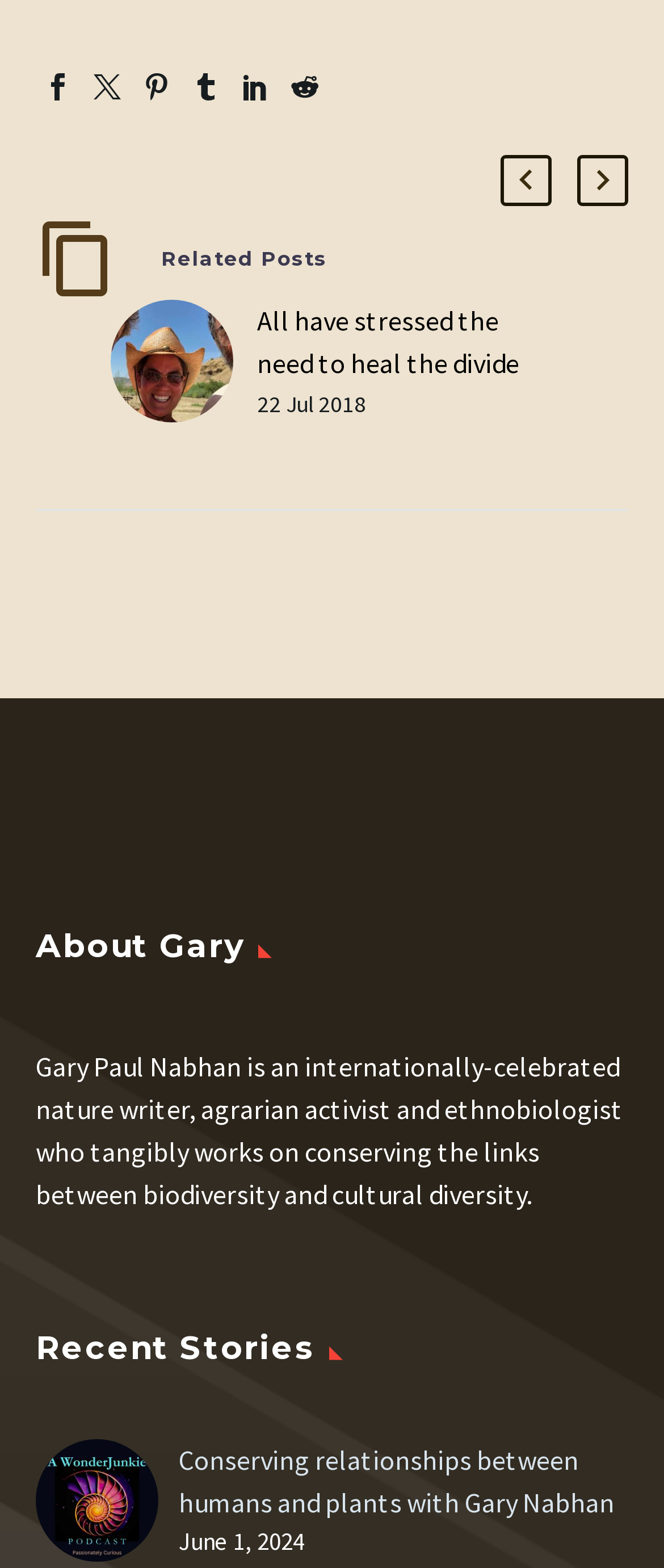What is Gary Nabhan's profession?
Look at the image and answer with only one word or phrase.

Nature writer, agrarian activist, ethnobiologist